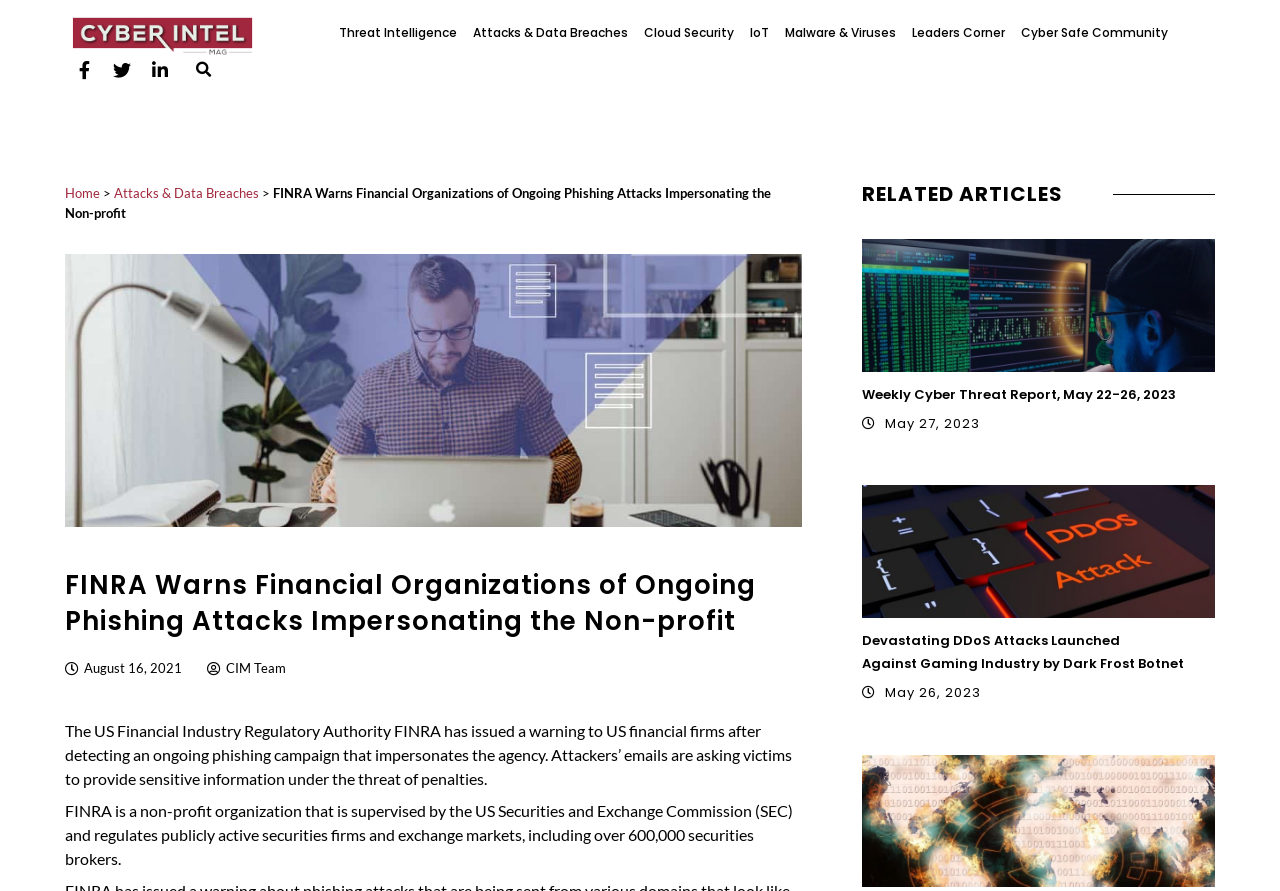Please identify the bounding box coordinates of the area I need to click to accomplish the following instruction: "Search for something".

[0.148, 0.063, 0.17, 0.094]